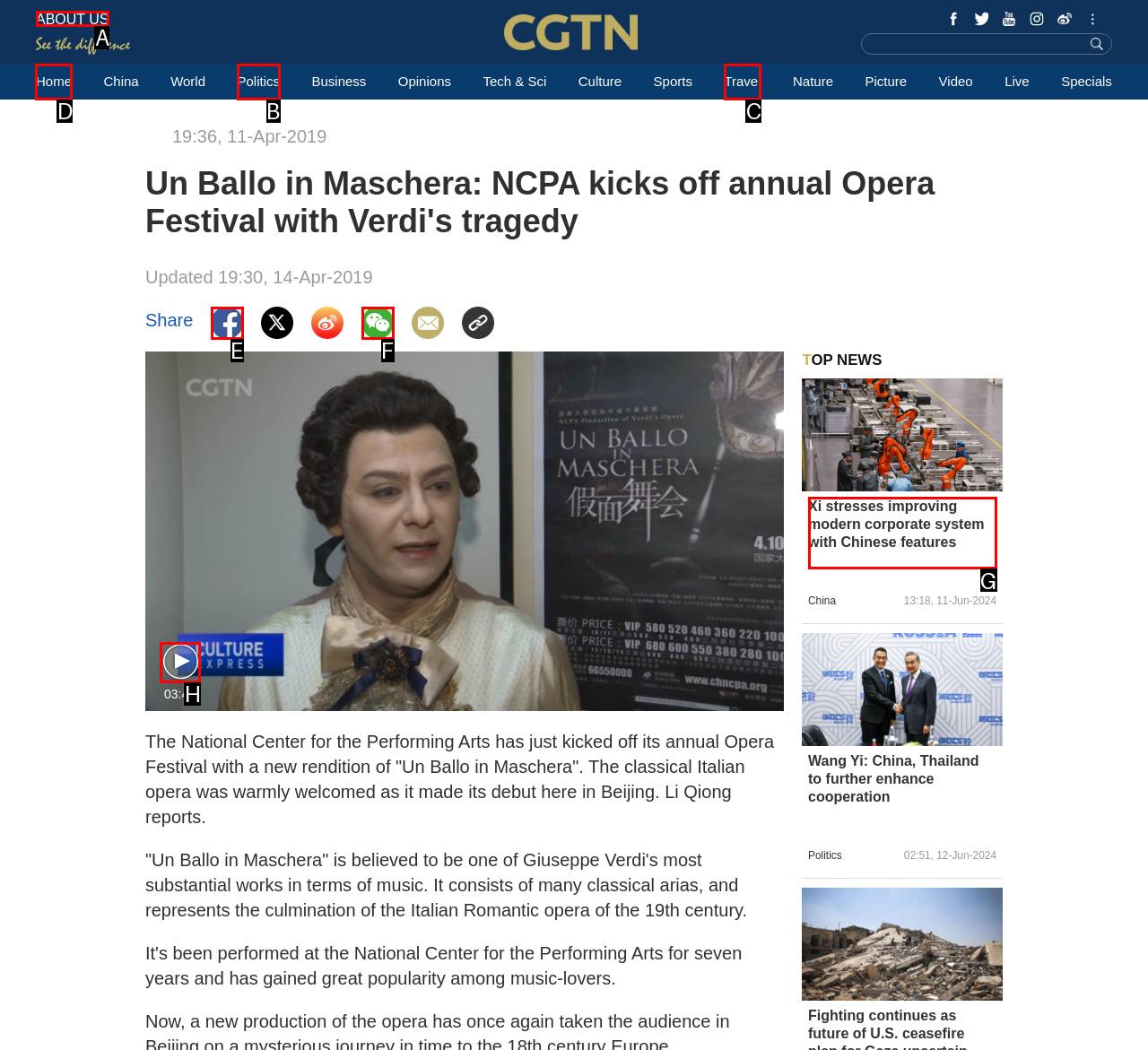Pick the option that should be clicked to perform the following task: Click on the 'Home' link
Answer with the letter of the selected option from the available choices.

D